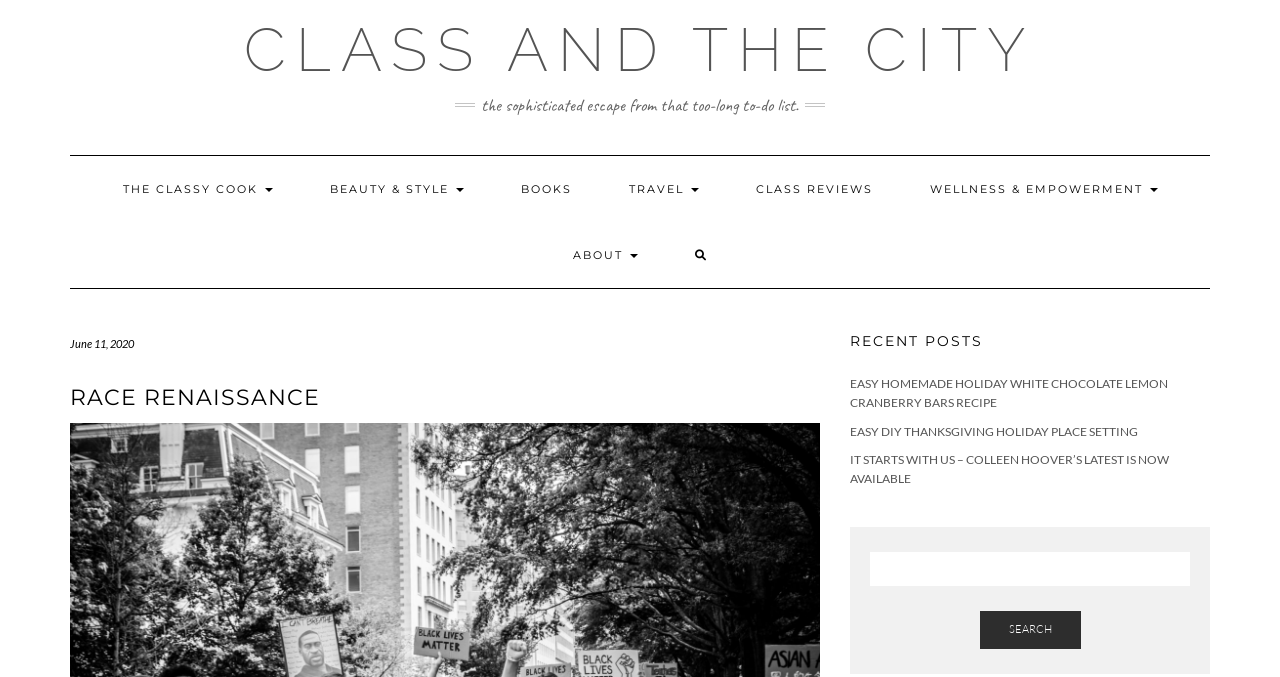Given the description: "Search", determine the bounding box coordinates of the UI element. The coordinates should be formatted as four float numbers between 0 and 1, [left, top, right, bottom].

[0.765, 0.903, 0.844, 0.959]